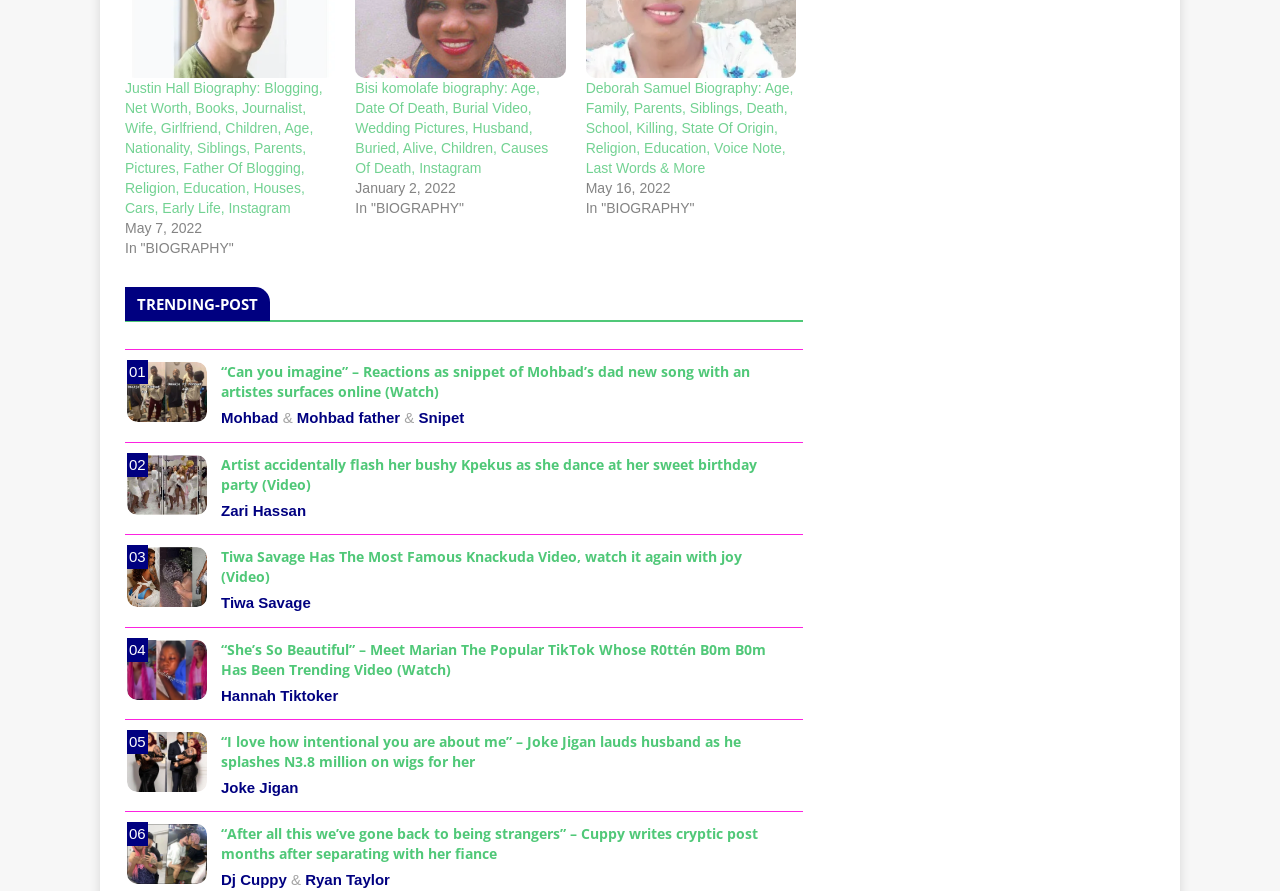How many trending posts are listed on this webpage?
Answer the question with a single word or phrase, referring to the image.

6